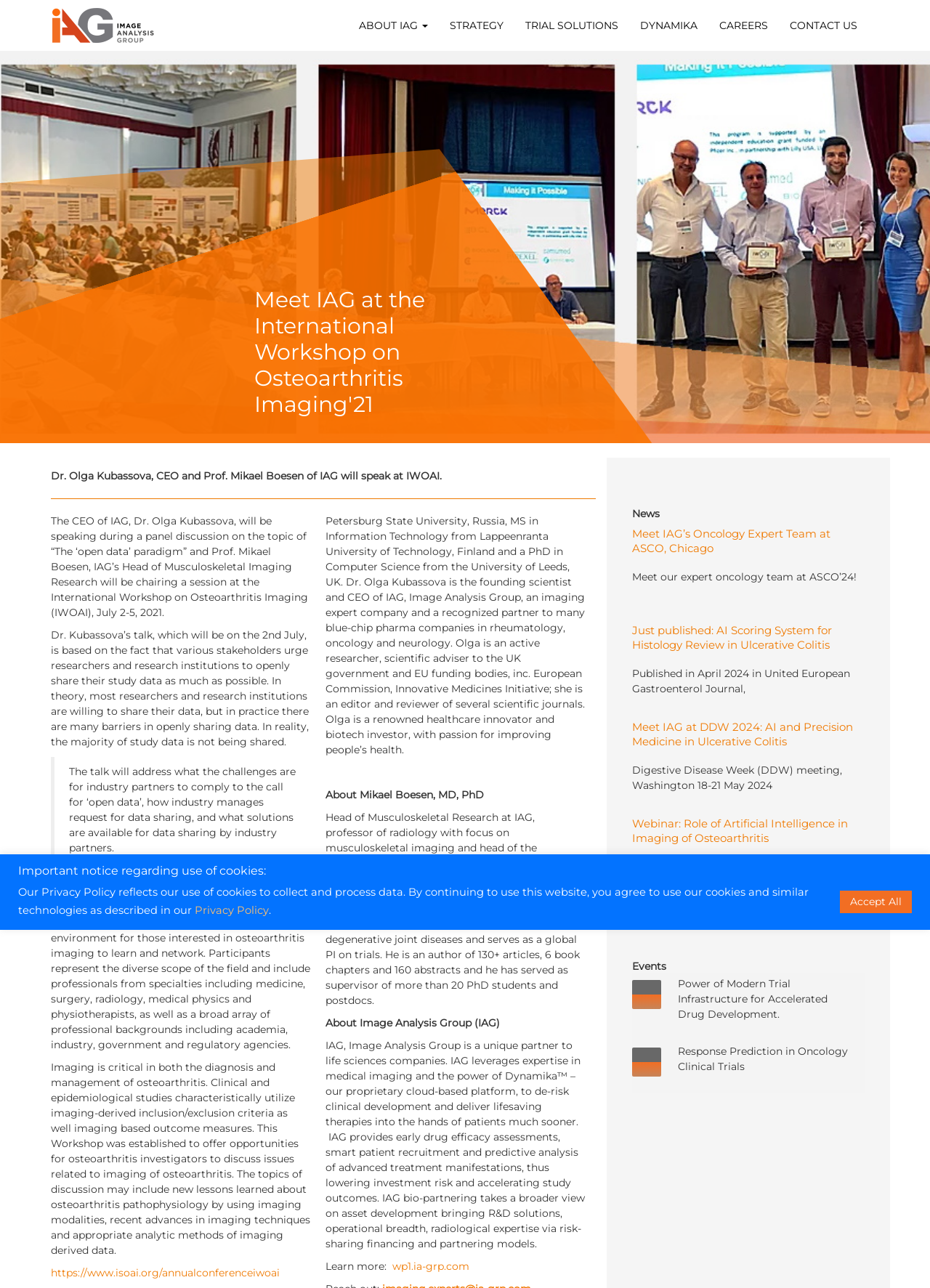Please identify the bounding box coordinates of the element I should click to complete this instruction: 'Search for something'. The coordinates should be given as four float numbers between 0 and 1, like this: [left, top, right, bottom].

None